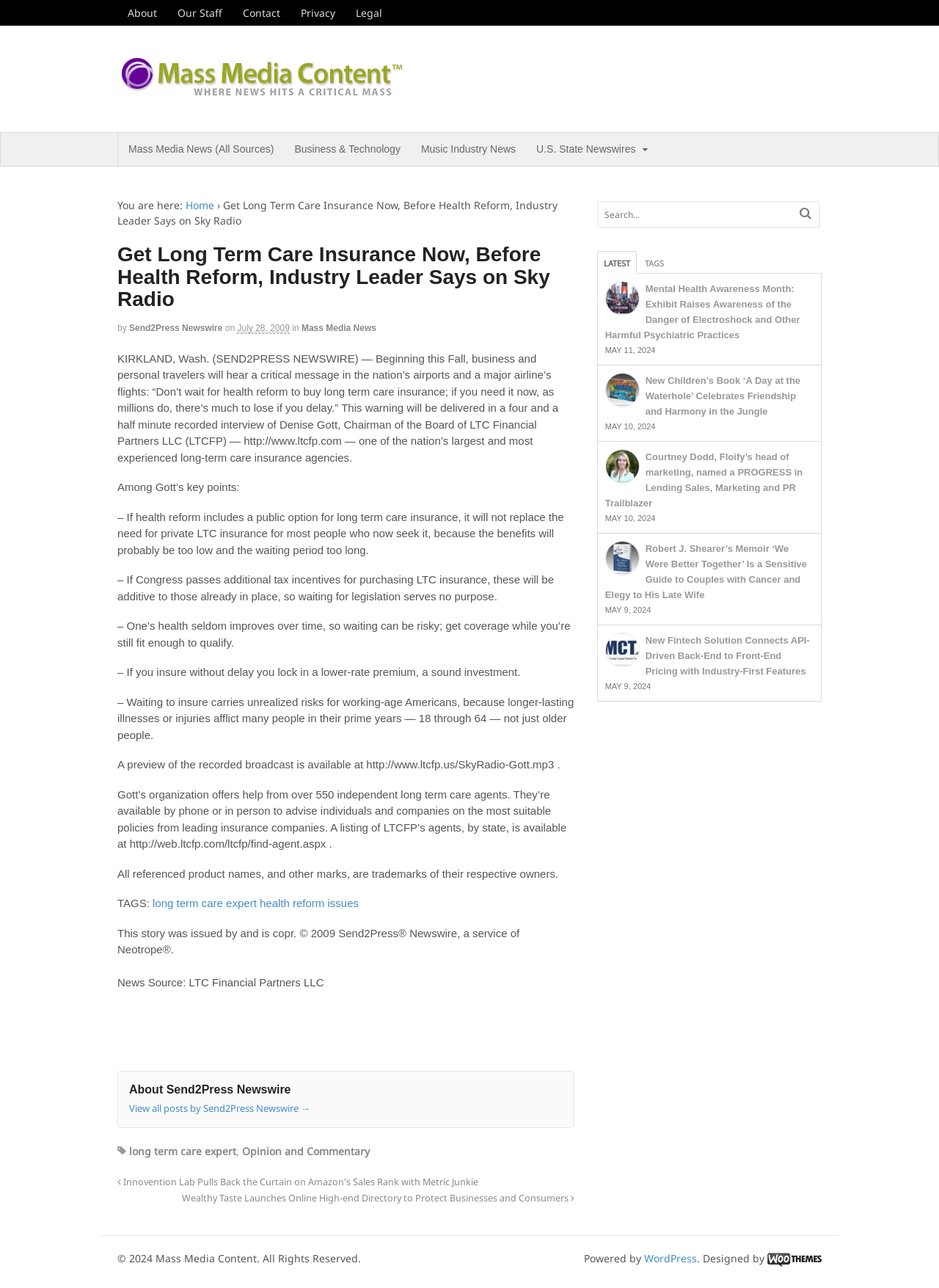Find the bounding box coordinates for the HTML element described as: "long term care expert". The coordinates should consist of four float values between 0 and 1, i.e., [left, top, right, bottom].

[0.163, 0.696, 0.273, 0.706]